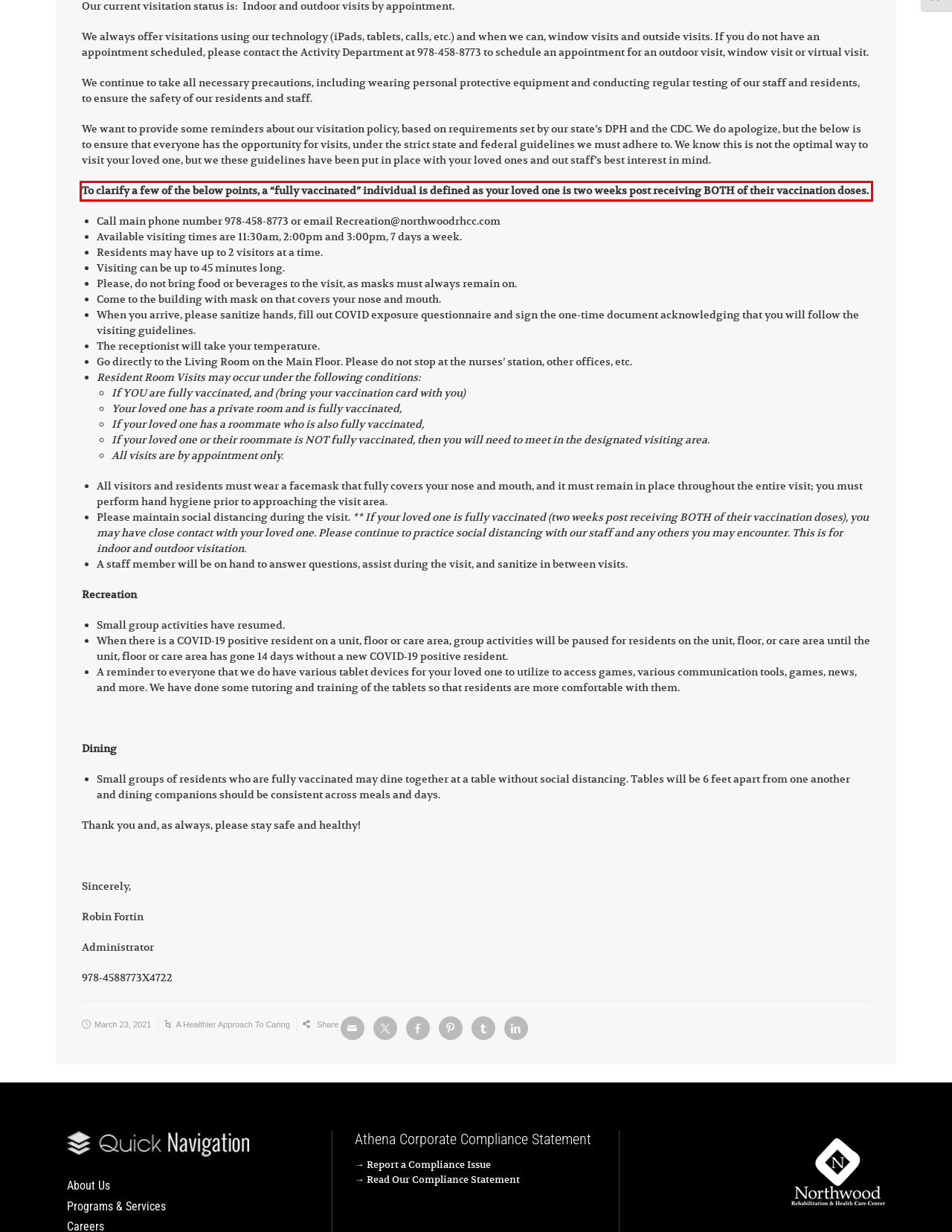Given a screenshot of a webpage containing a red bounding box, perform OCR on the text within this red bounding box and provide the text content.

To clarify a few of the below points, a “fully vaccinated” individual is defined as your loved one is two weeks post receiving BOTH of their vaccination doses.